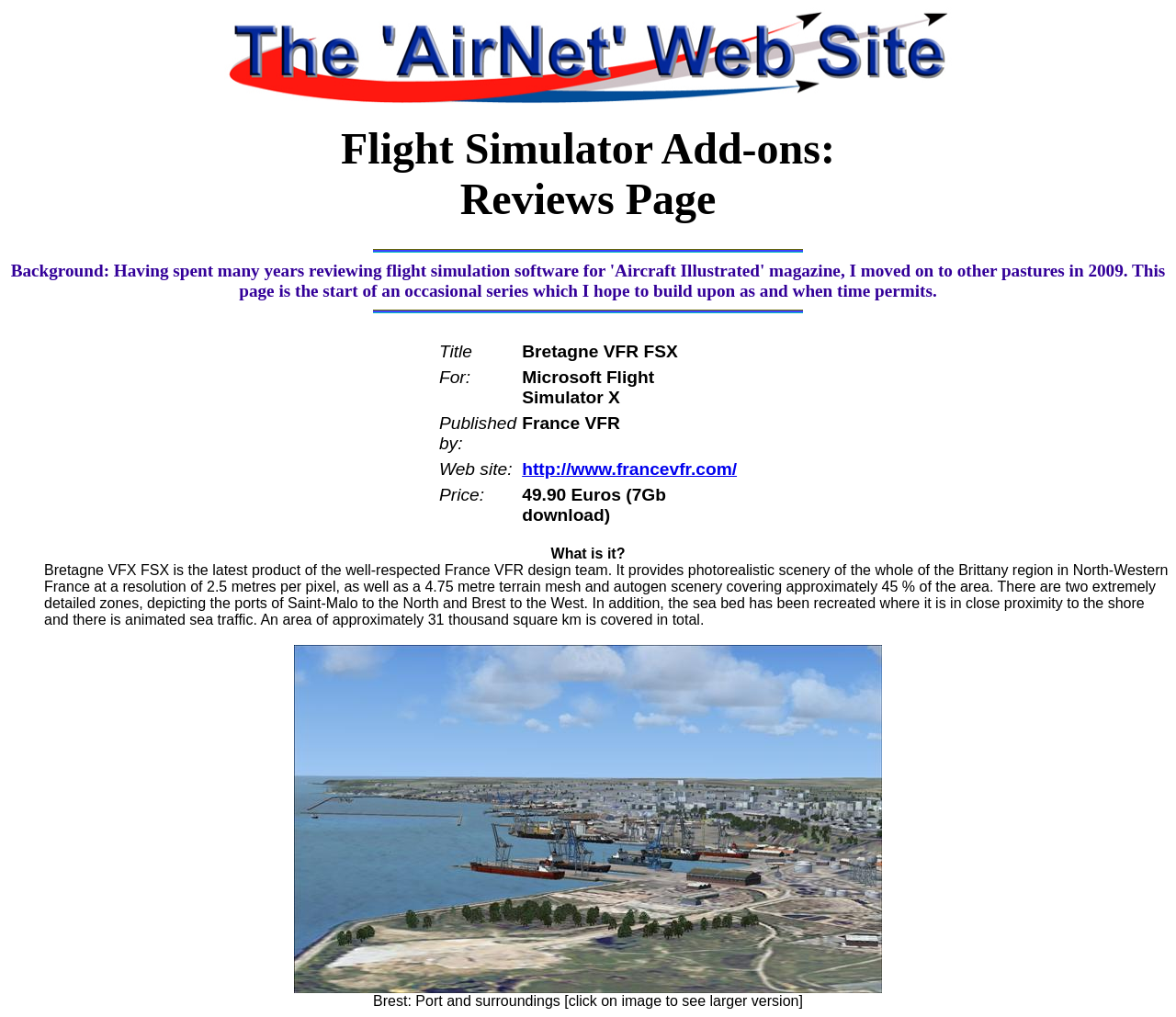Find the bounding box coordinates for the HTML element specified by: "http://www.francevfr.com/".

[0.444, 0.452, 0.627, 0.471]